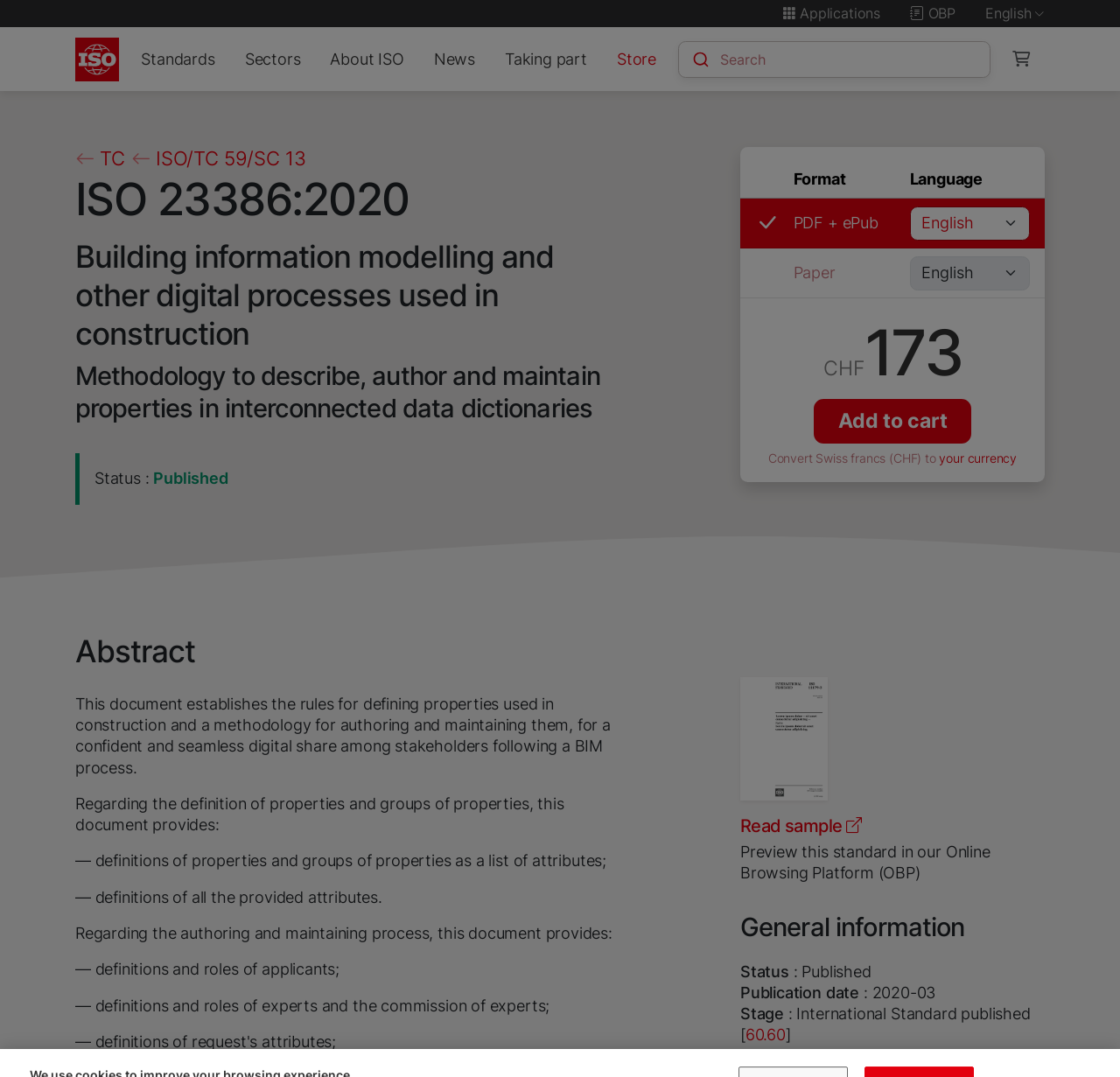Refer to the screenshot and answer the following question in detail:
What is the status of the standard?

I found the answer by looking at the 'Status' section, which says 'Status : Published'.